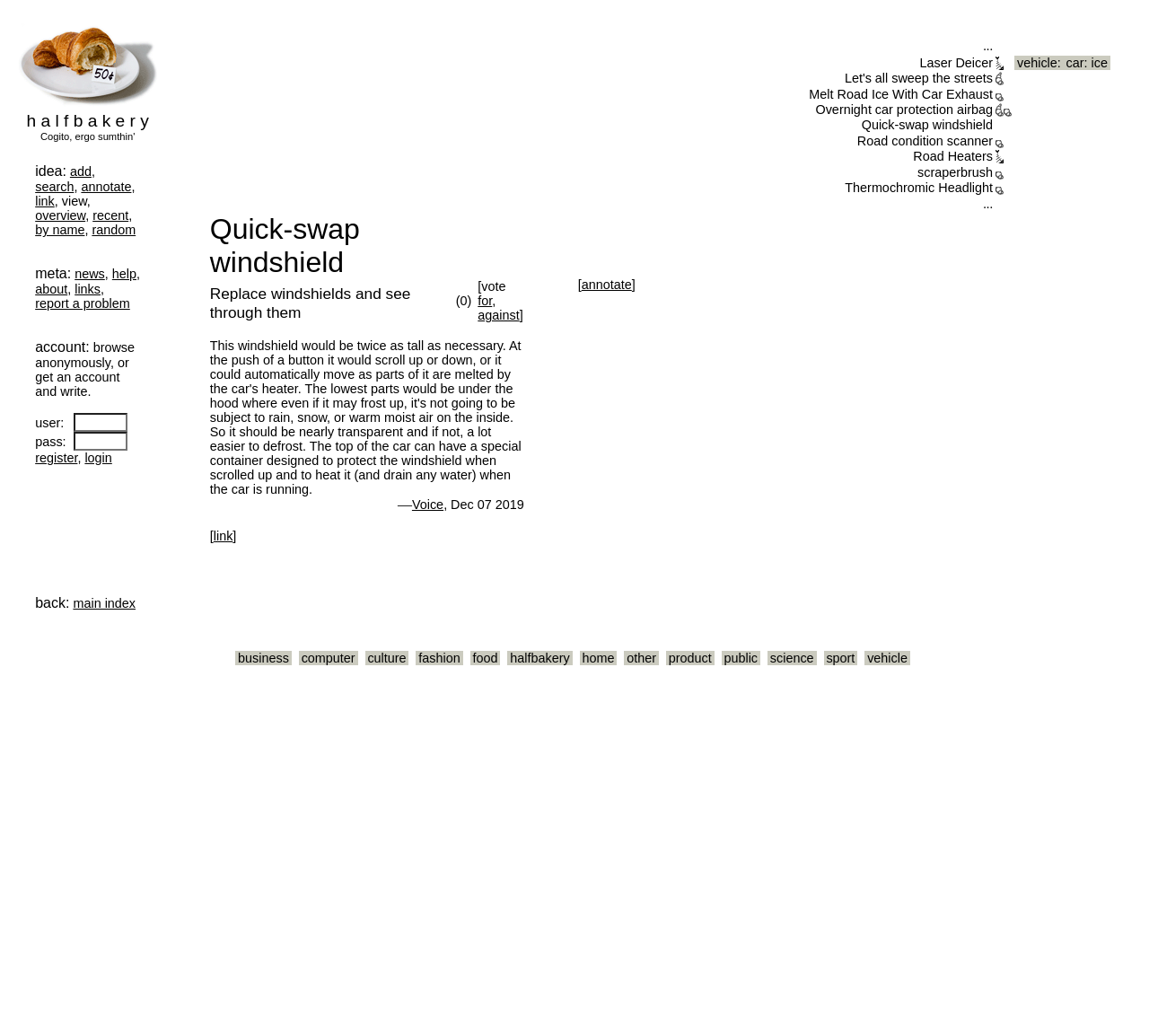Locate the bounding box of the UI element described by: "Road condition scanner" in the given webpage screenshot.

[0.746, 0.129, 0.864, 0.143]